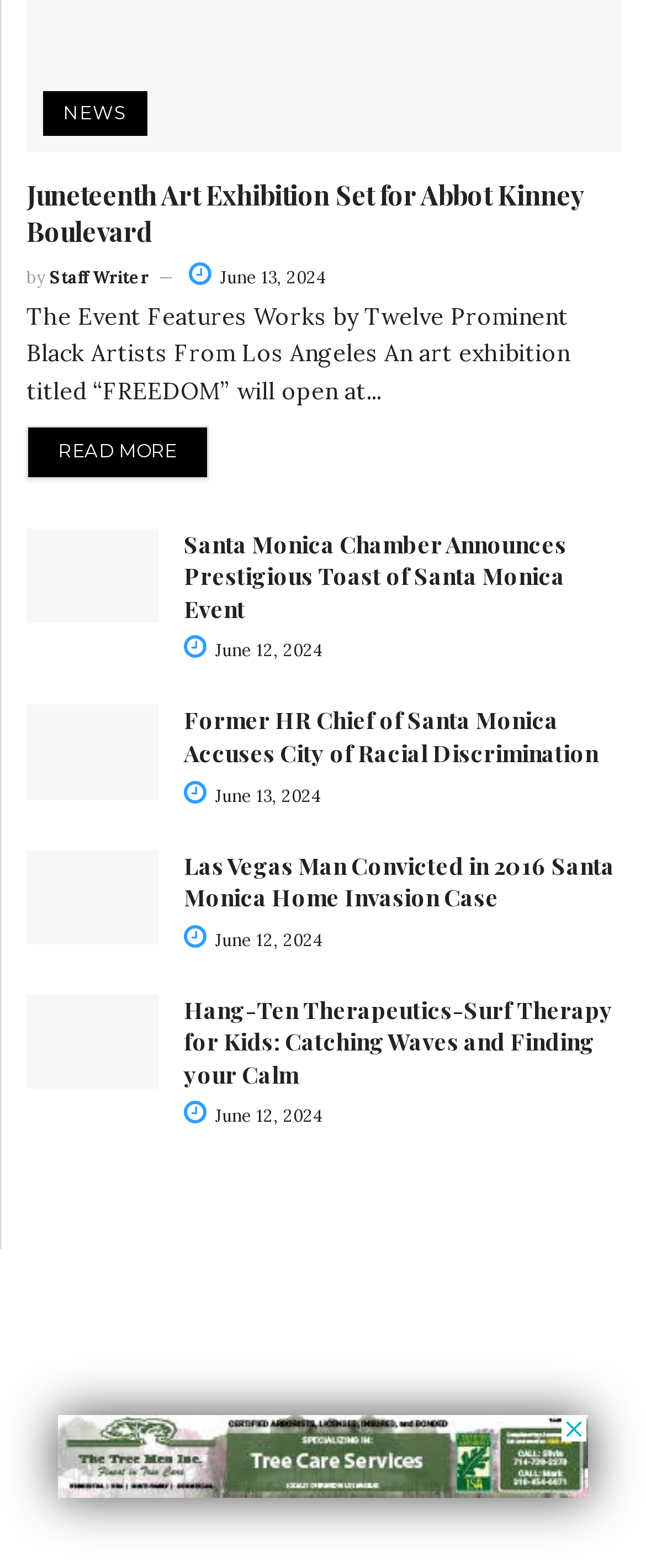Using the element description provided, determine the bounding box coordinates in the format (top-left x, top-left y, bottom-right x, bottom-right y). Ensure that all values are floating point numbers between 0 and 1. Element description: June 12, 2024

[0.285, 0.705, 0.5, 0.719]